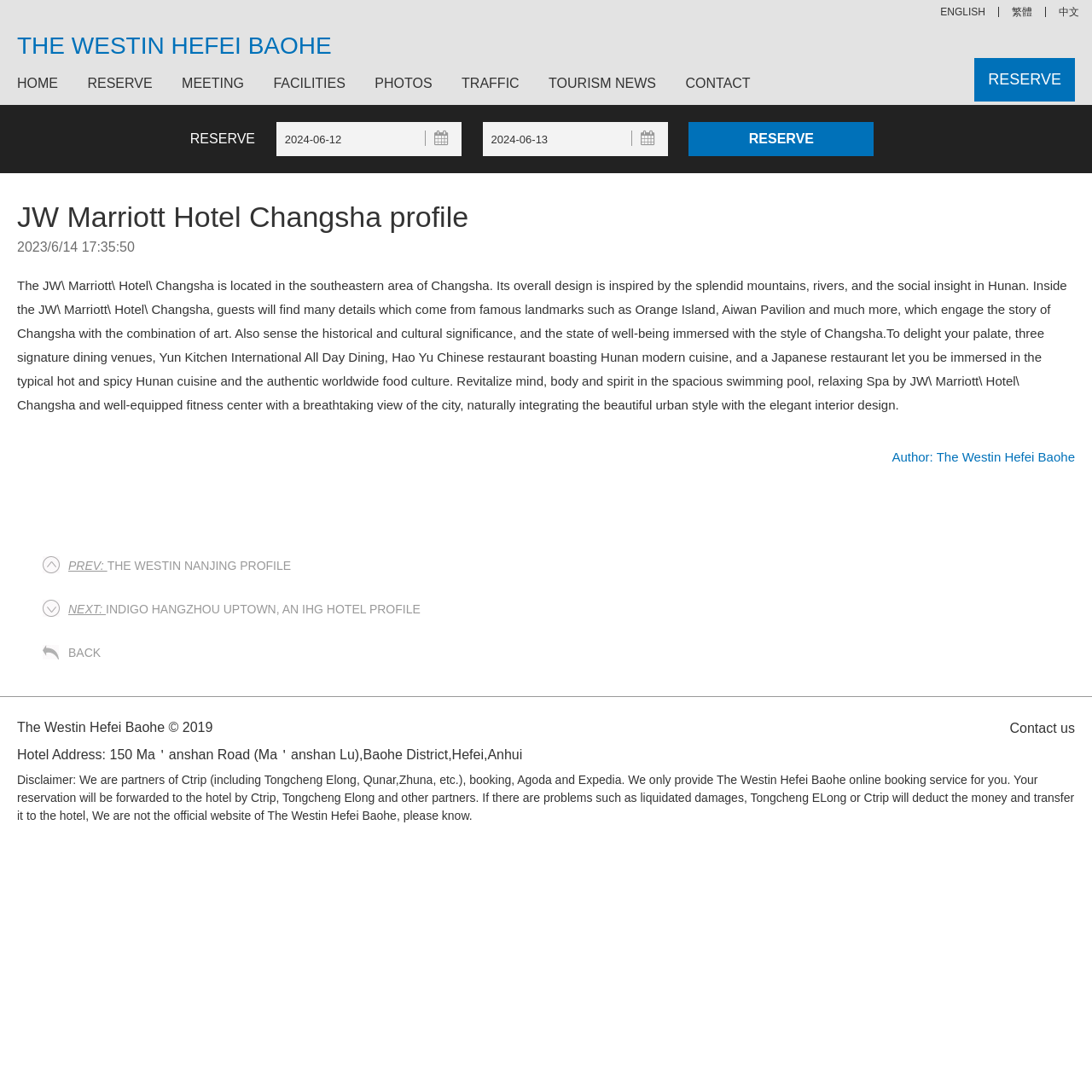Kindly determine the bounding box coordinates of the area that needs to be clicked to fulfill this instruction: "Contact the hotel".

[0.616, 0.067, 0.687, 0.086]